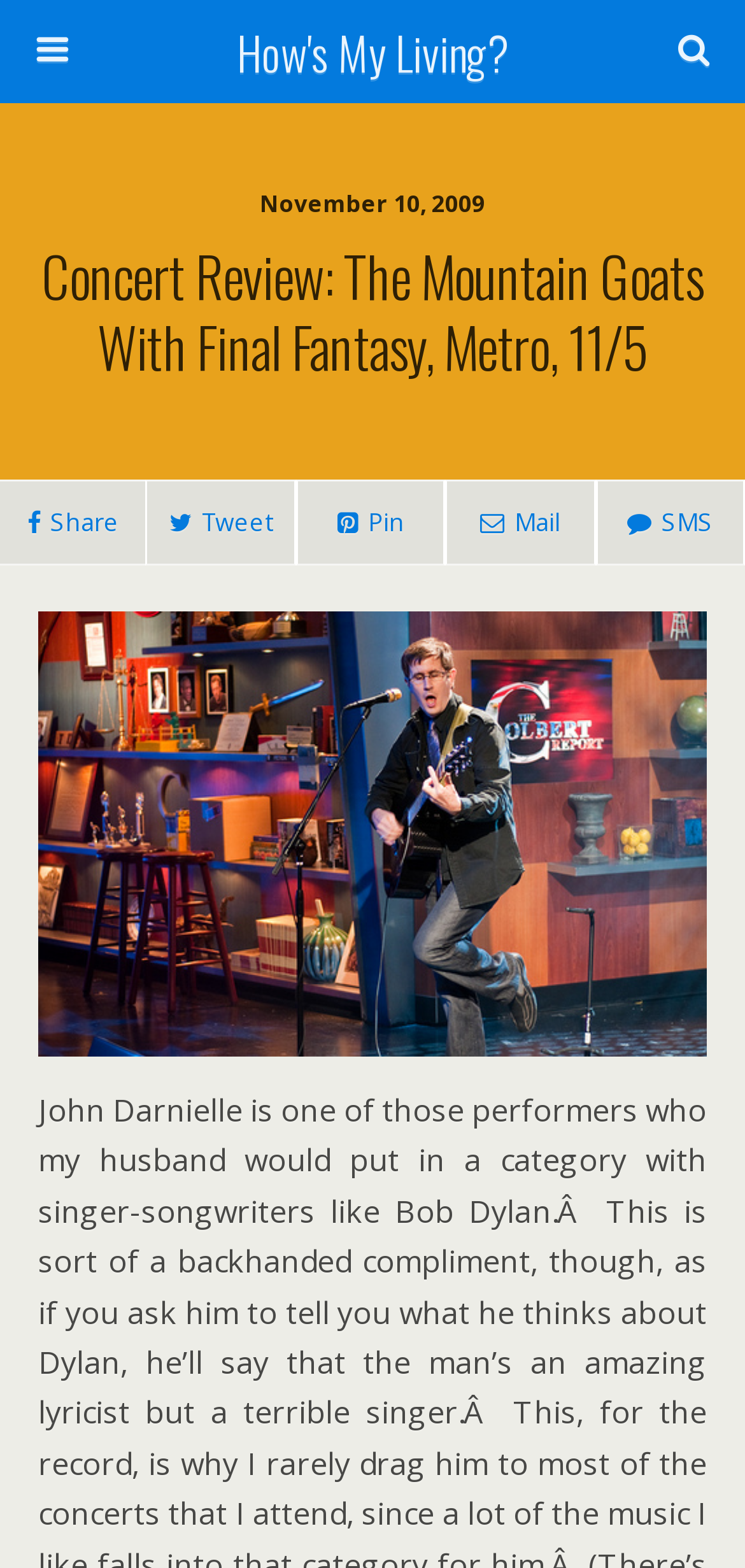How many social media sharing options are available?
Answer the question with as much detail as possible.

I found the number of social media sharing options by looking at the link elements that say 'Share', 'Tweet', 'Pin', and 'Mail' which are located at the top of the webpage.